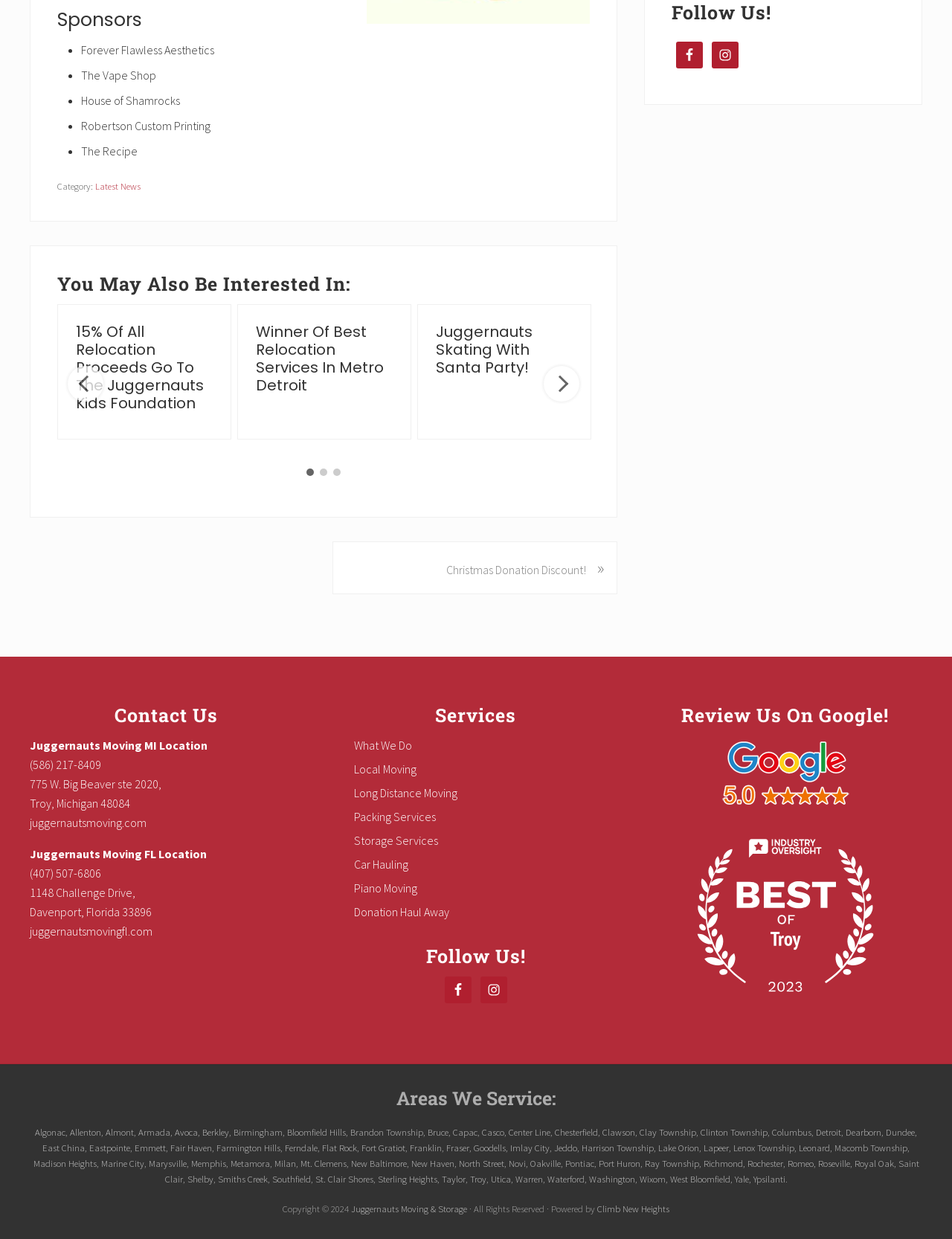Given the element description "Lapeer" in the screenshot, predict the bounding box coordinates of that UI element.

[0.739, 0.921, 0.766, 0.931]